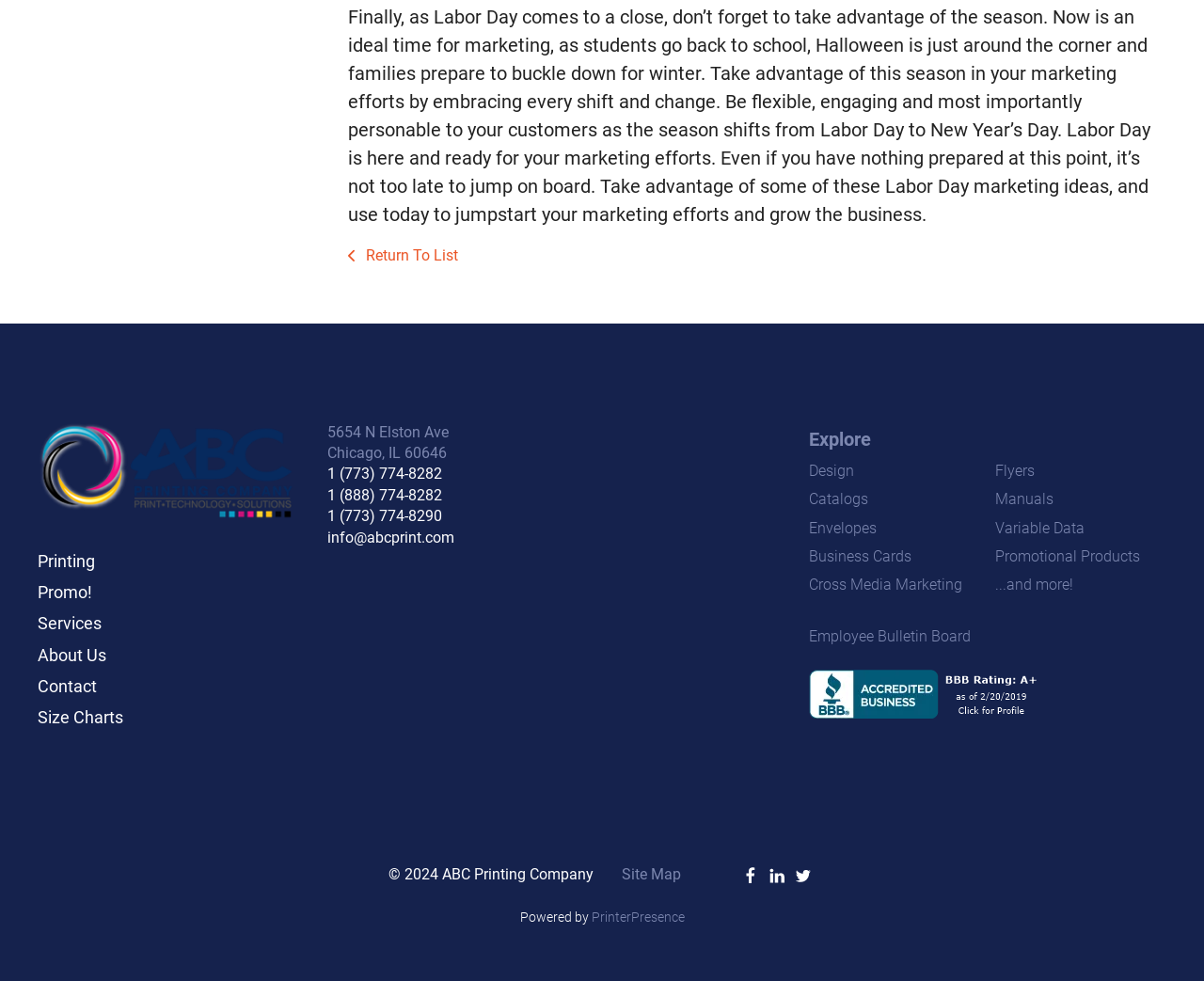Can you find the bounding box coordinates for the element to click on to achieve the instruction: "Return to list"?

[0.289, 0.251, 0.38, 0.27]